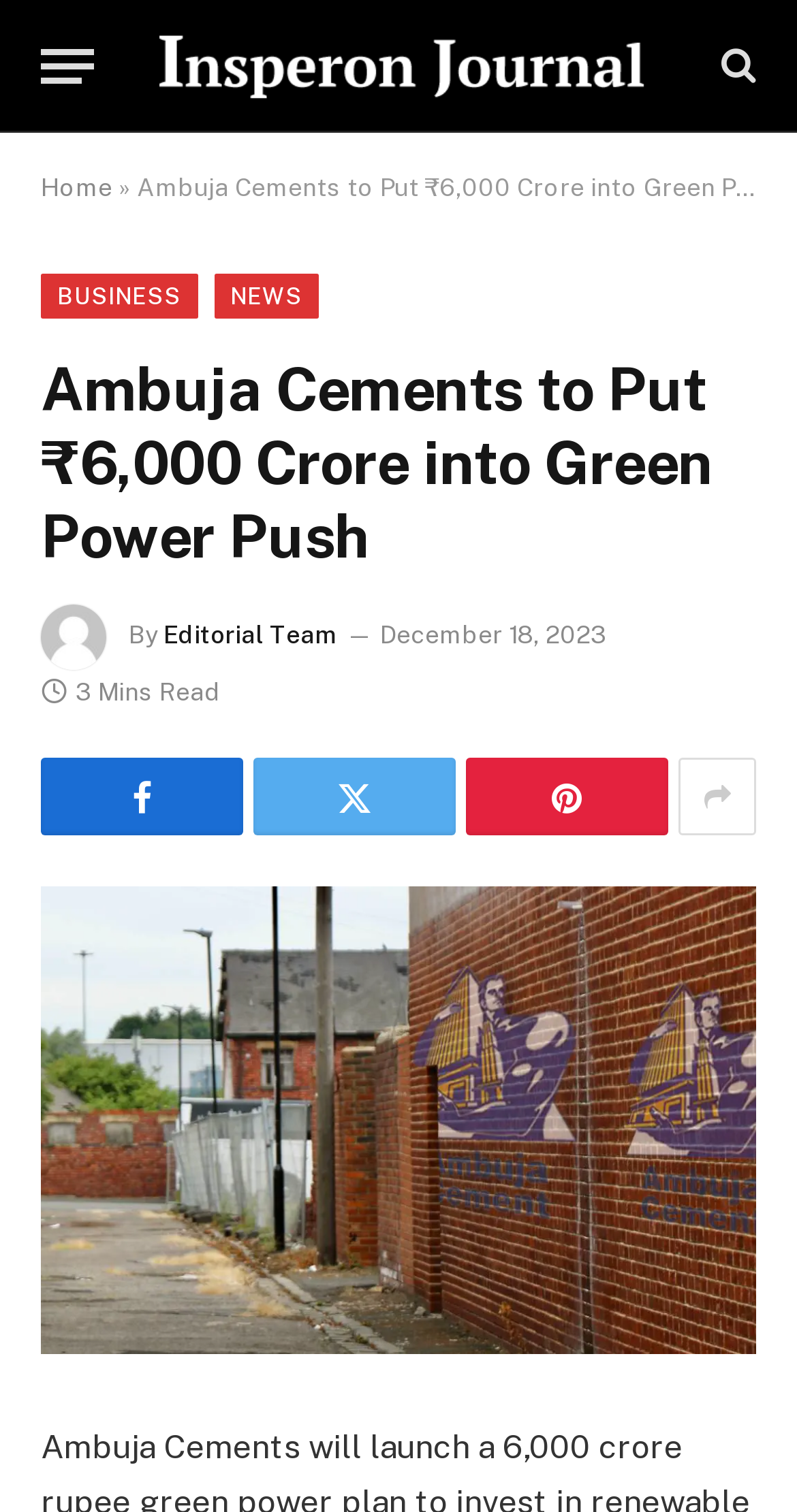What is the company investing in? From the image, respond with a single word or brief phrase.

renewable energy